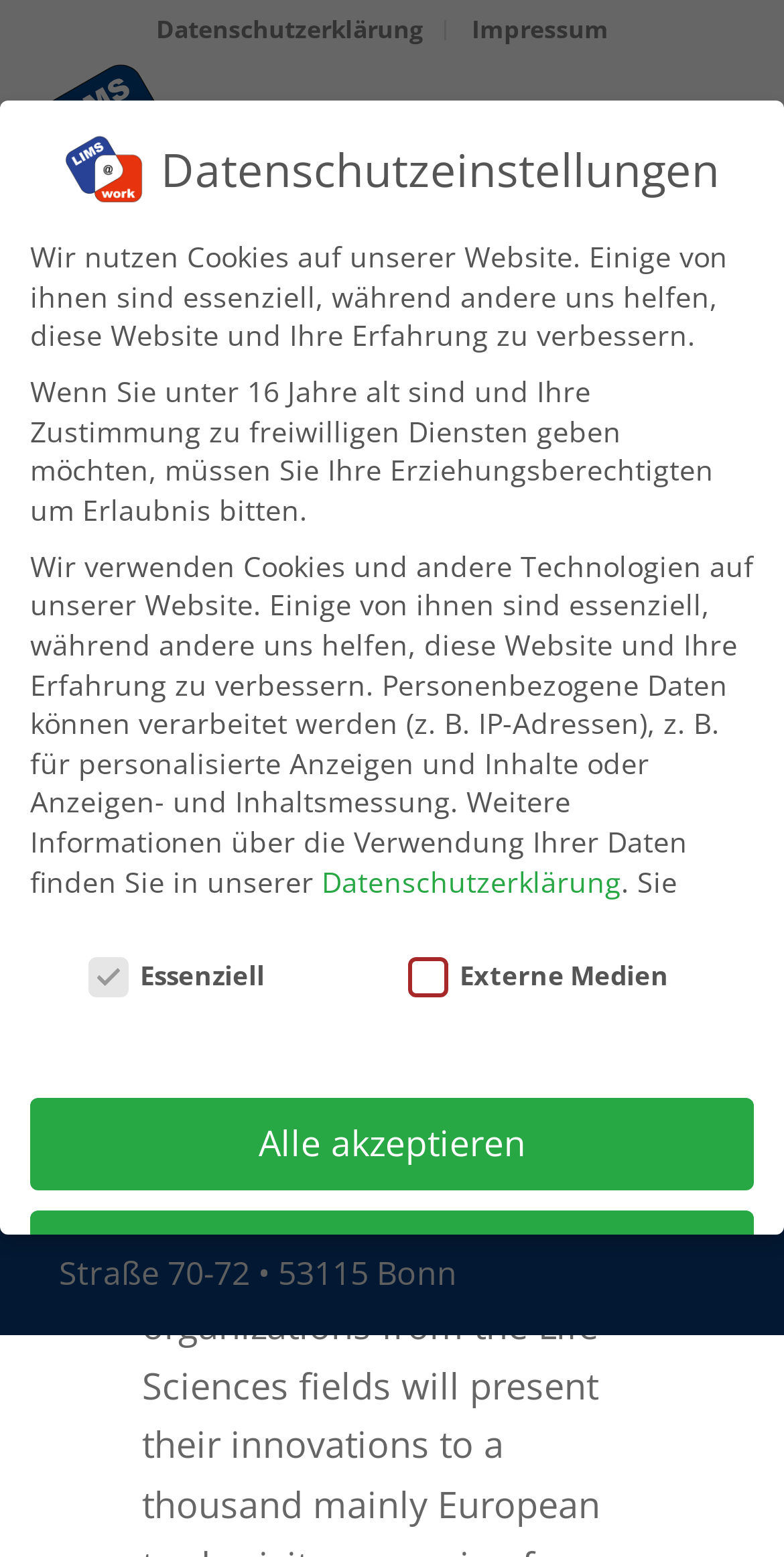Locate the bounding box coordinates of the element that needs to be clicked to carry out the instruction: "Click the link Lims_Logo". The coordinates should be given as four float numbers ranging from 0 to 1, i.e., [left, top, right, bottom].

[0.051, 0.039, 0.723, 0.142]